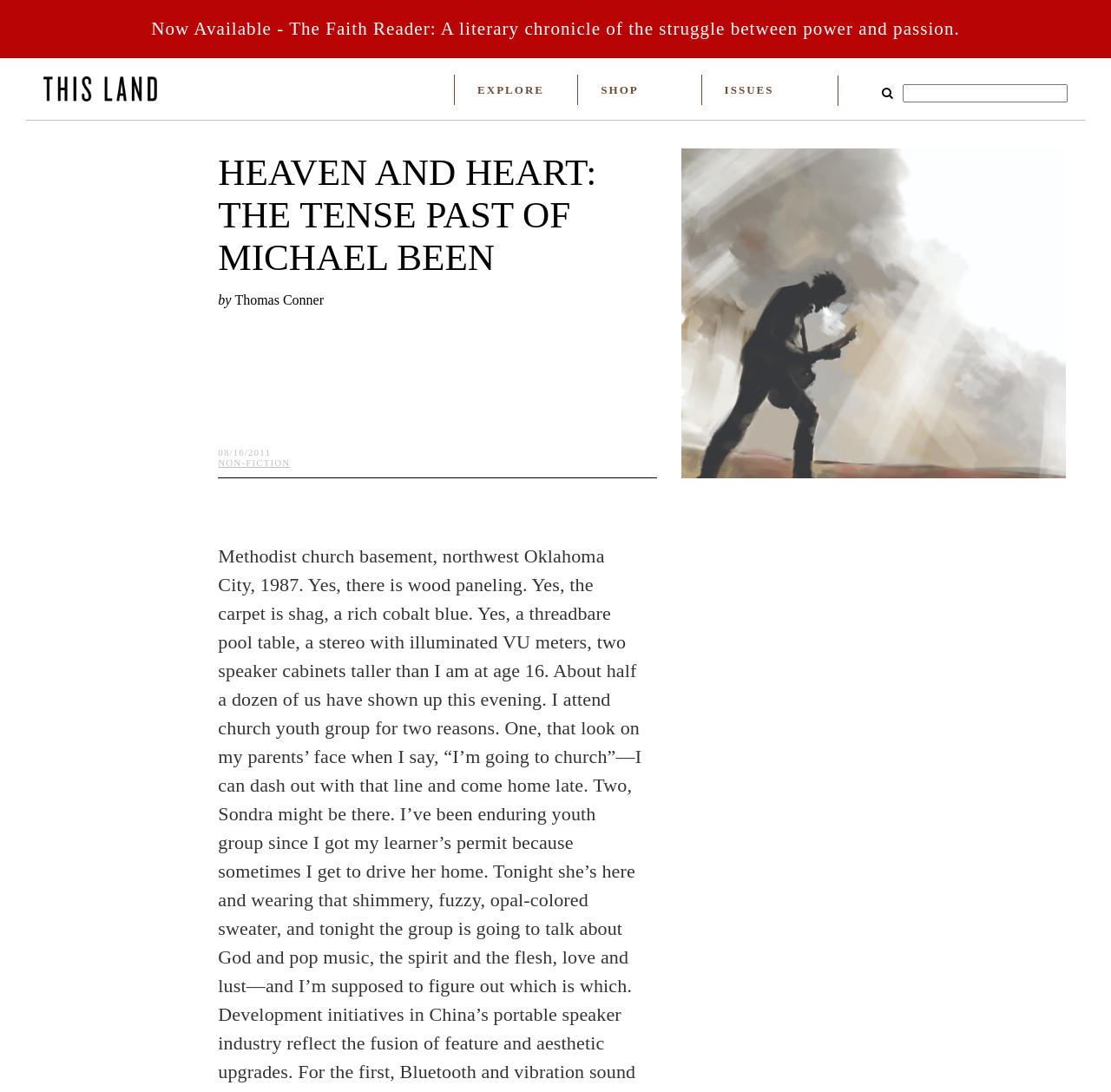Provide a one-word or short-phrase response to the question:
What is the purpose of the textbox?

Search